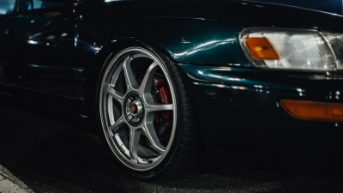Given the content of the image, can you provide a detailed answer to the question?
What is visible behind the wheel?

According to the caption, 'glimpses of red brake calipers are visible' behind the wheel, indicating that the brake calipers are red in color and can be seen from the front of the wheel.